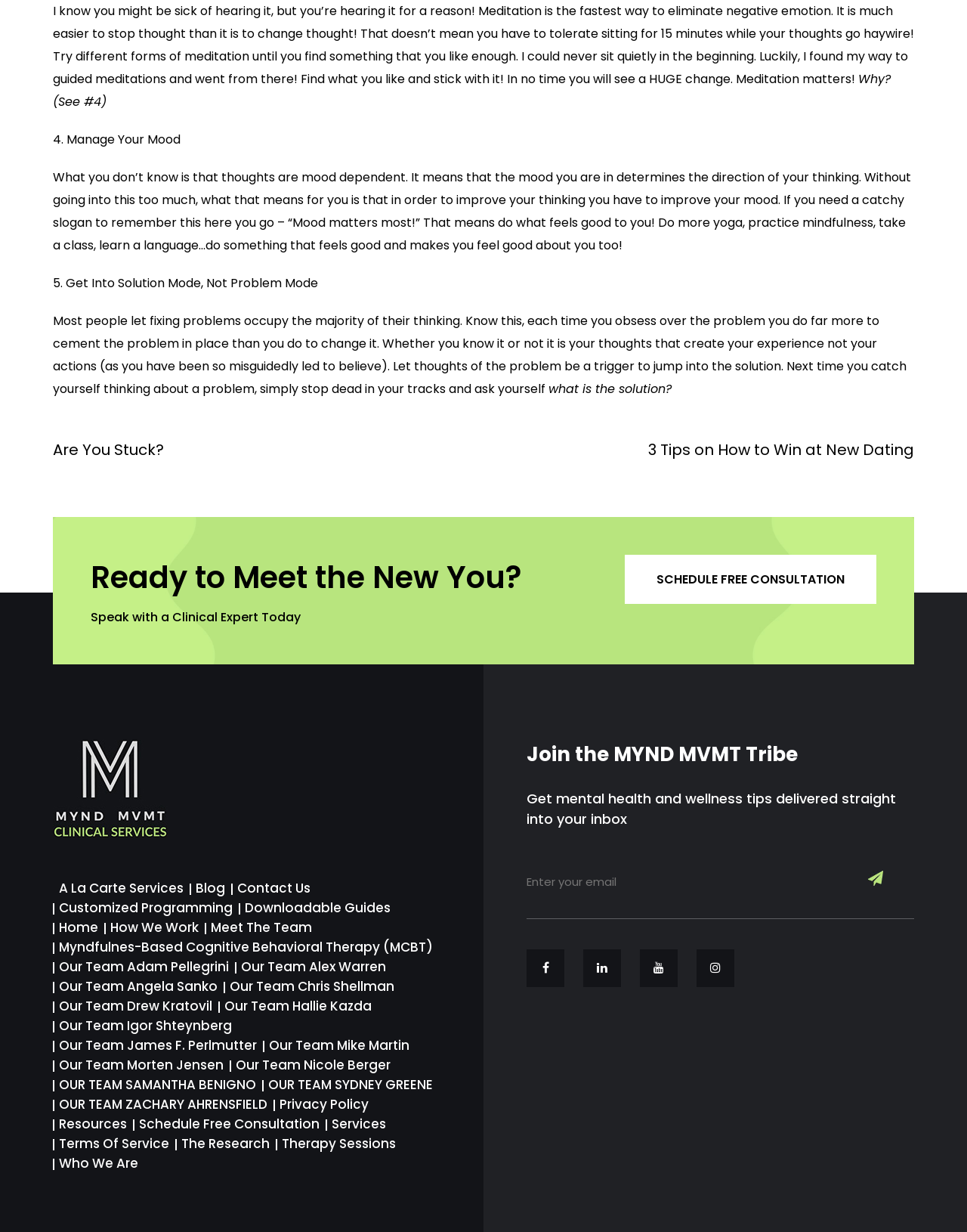Using the provided description Myndfulnes-based Cognitive Behavioral Therapy (MCBT), find the bounding box coordinates for the UI element. Provide the coordinates in (top-left x, top-left y, bottom-right x, bottom-right y) format, ensuring all values are between 0 and 1.

[0.055, 0.761, 0.454, 0.776]